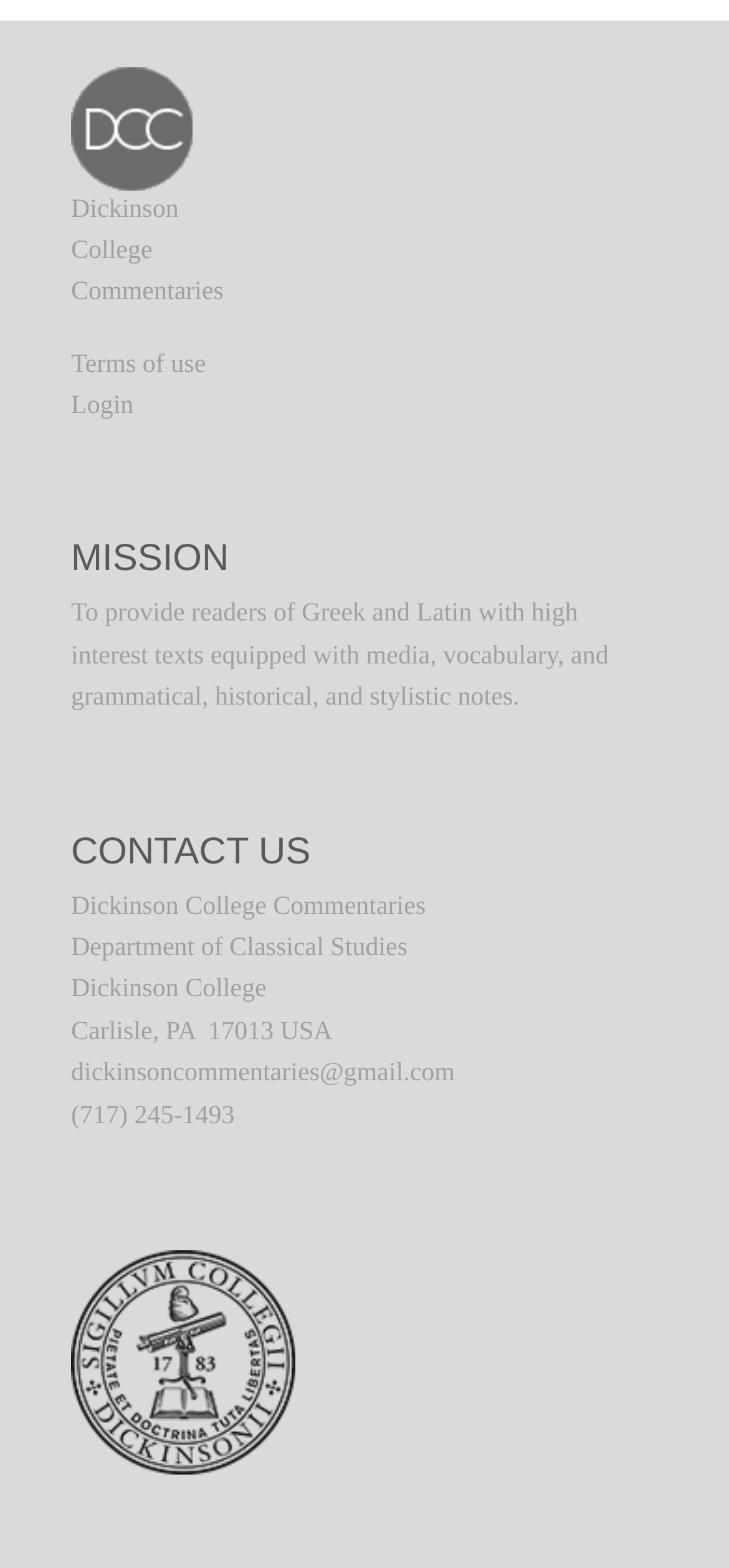Based on the element description alt="Dickinson College Seal", identify the bounding box coordinates for the UI element. The coordinates should be in the format (top-left x, top-left y, bottom-right x, bottom-right y) and within the 0 to 1 range.

[0.097, 0.86, 0.405, 0.877]